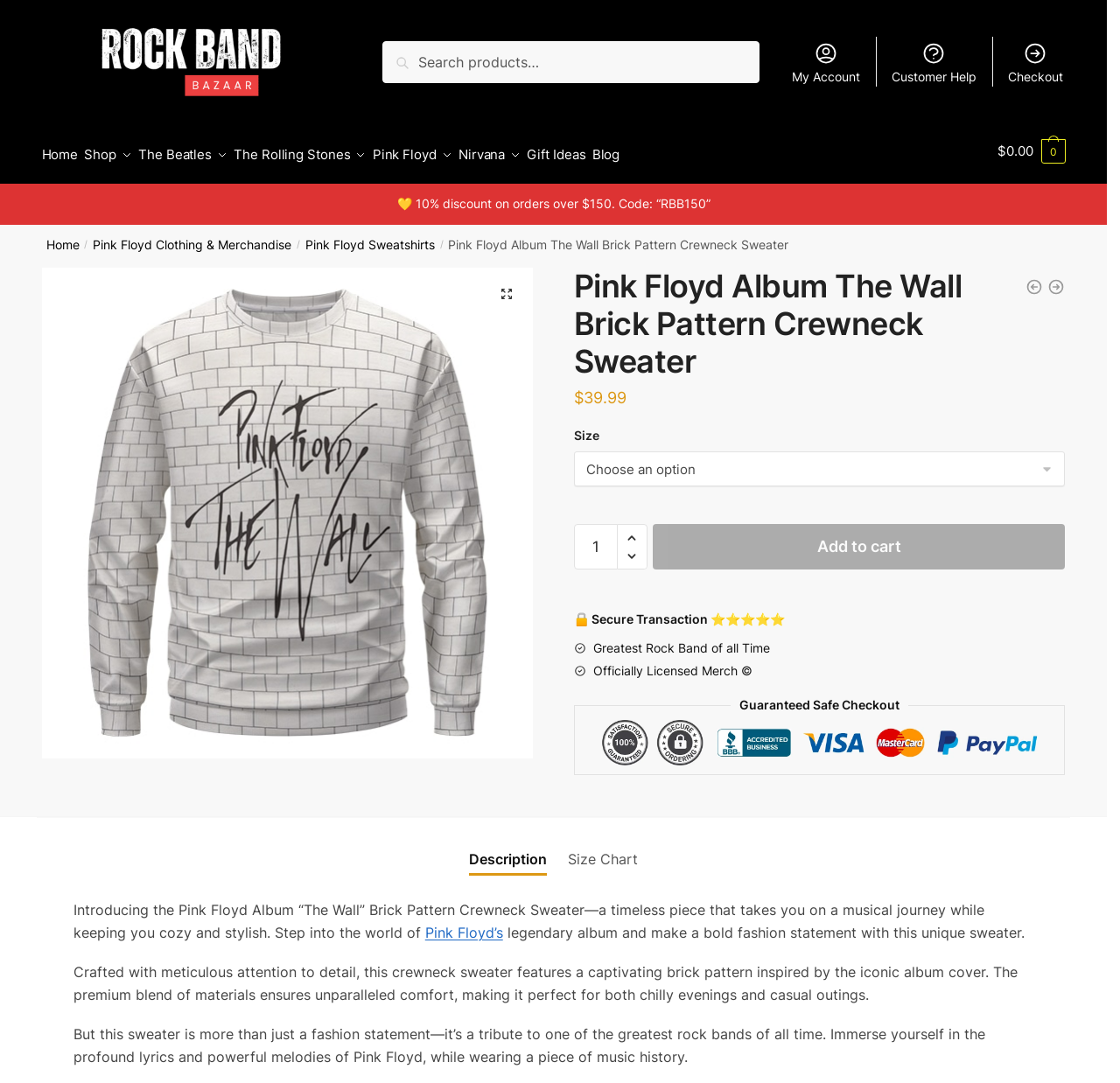What is the rating of the website's checkout process?
Using the image as a reference, give an elaborate response to the question.

I found the answer by looking at the 'Secure Transaction' section, which displays a rating of 5 stars, indicating a secure and trustworthy checkout process.